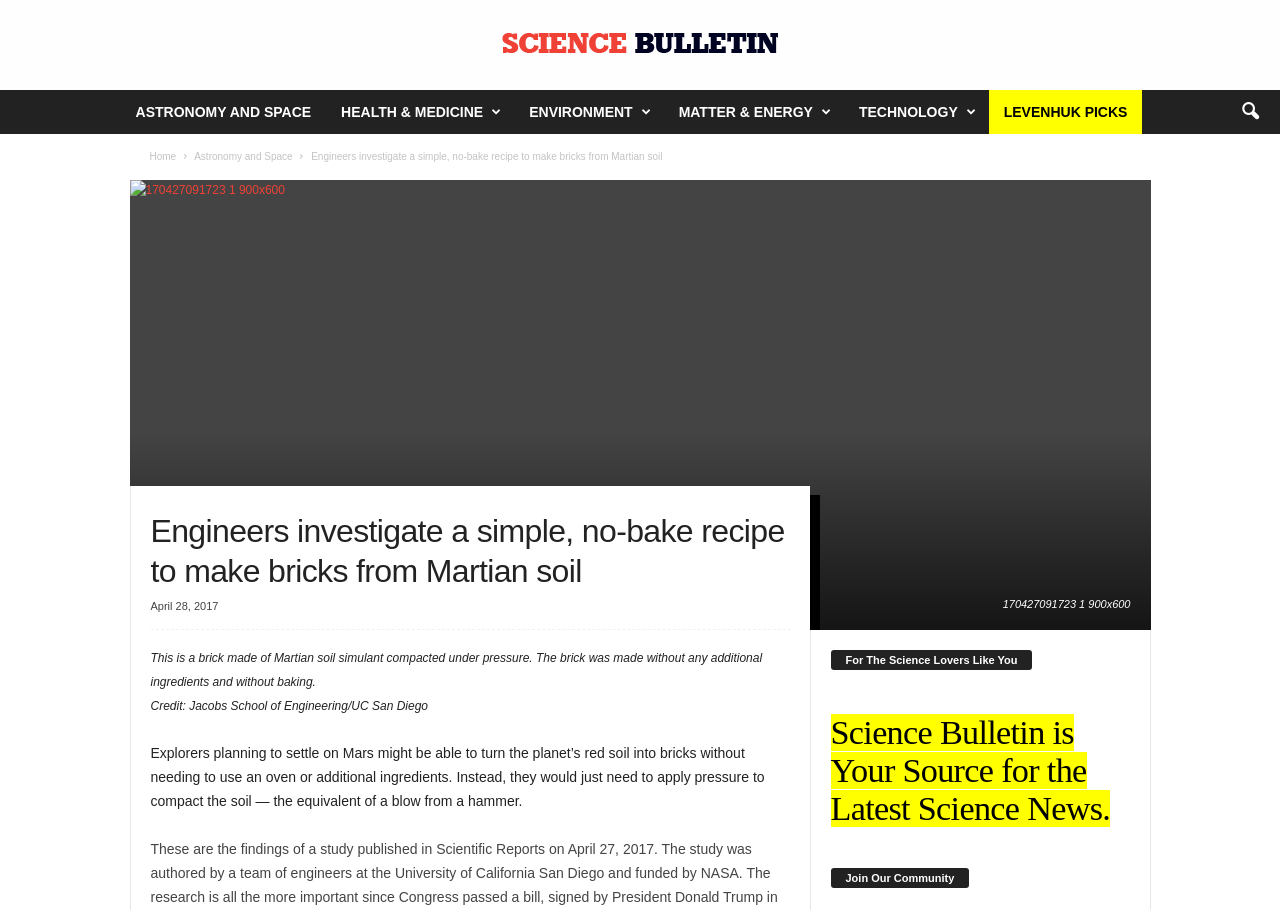Extract the top-level heading from the webpage and provide its text.

Engineers investigate a simple, no-bake recipe to make bricks from Martian soil